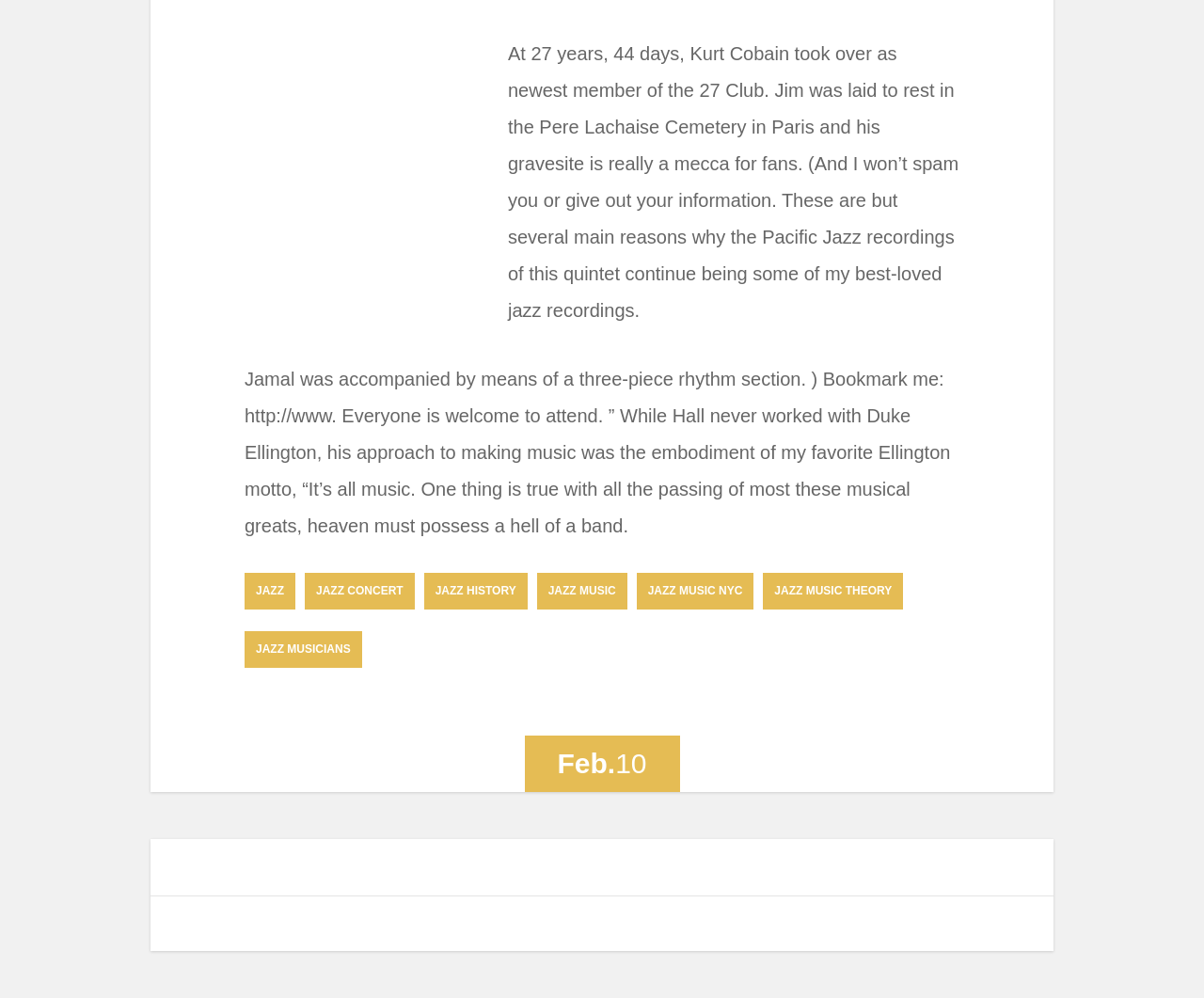Using the information shown in the image, answer the question with as much detail as possible: How many links are there at the bottom?

There are seven links at the bottom of the webpage, which are 'JAZZ', 'JAZZ CONCERT', 'JAZZ HISTORY', 'JAZZ MUSIC', 'JAZZ MUSIC NYC', 'JAZZ MUSIC THEORY', and 'JAZZ MUSICIANS'.